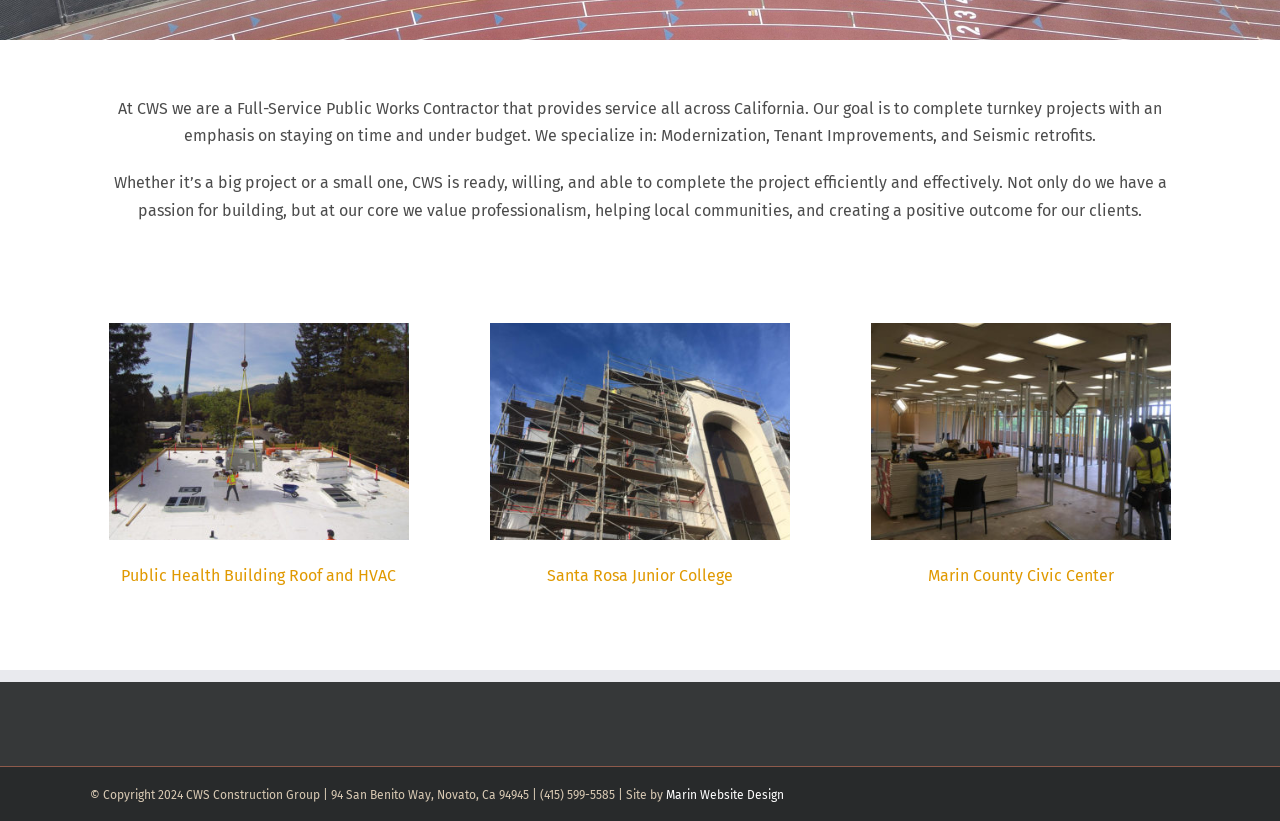Identify the bounding box for the UI element that is described as follows: "Marin County Civic Center".

[0.725, 0.69, 0.87, 0.713]